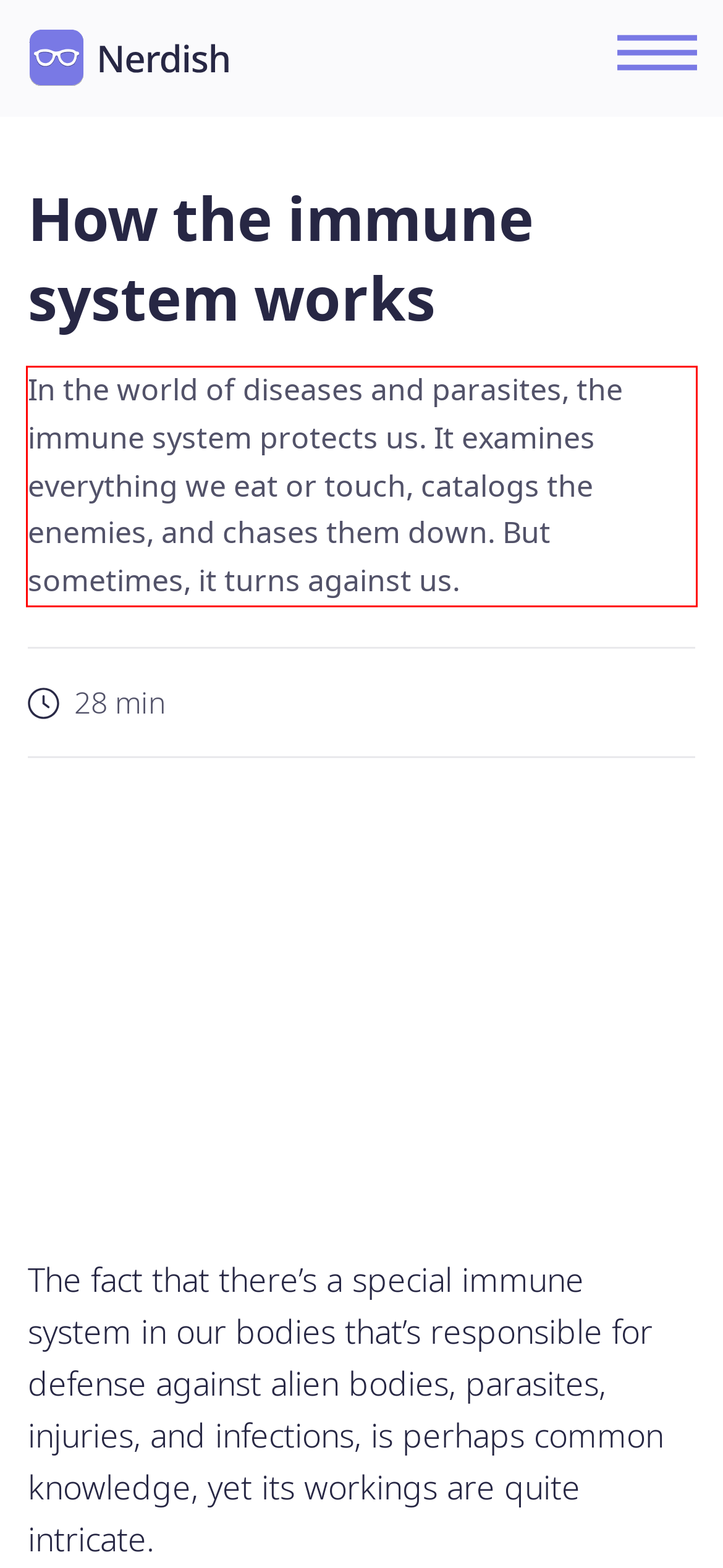Given a screenshot of a webpage, identify the red bounding box and perform OCR to recognize the text within that box.

In the world of diseases and parasites, the immune system protects us. It examines everything we eat or touch, catalogs the enemies, and chases them down. But sometimes, it turns against us.